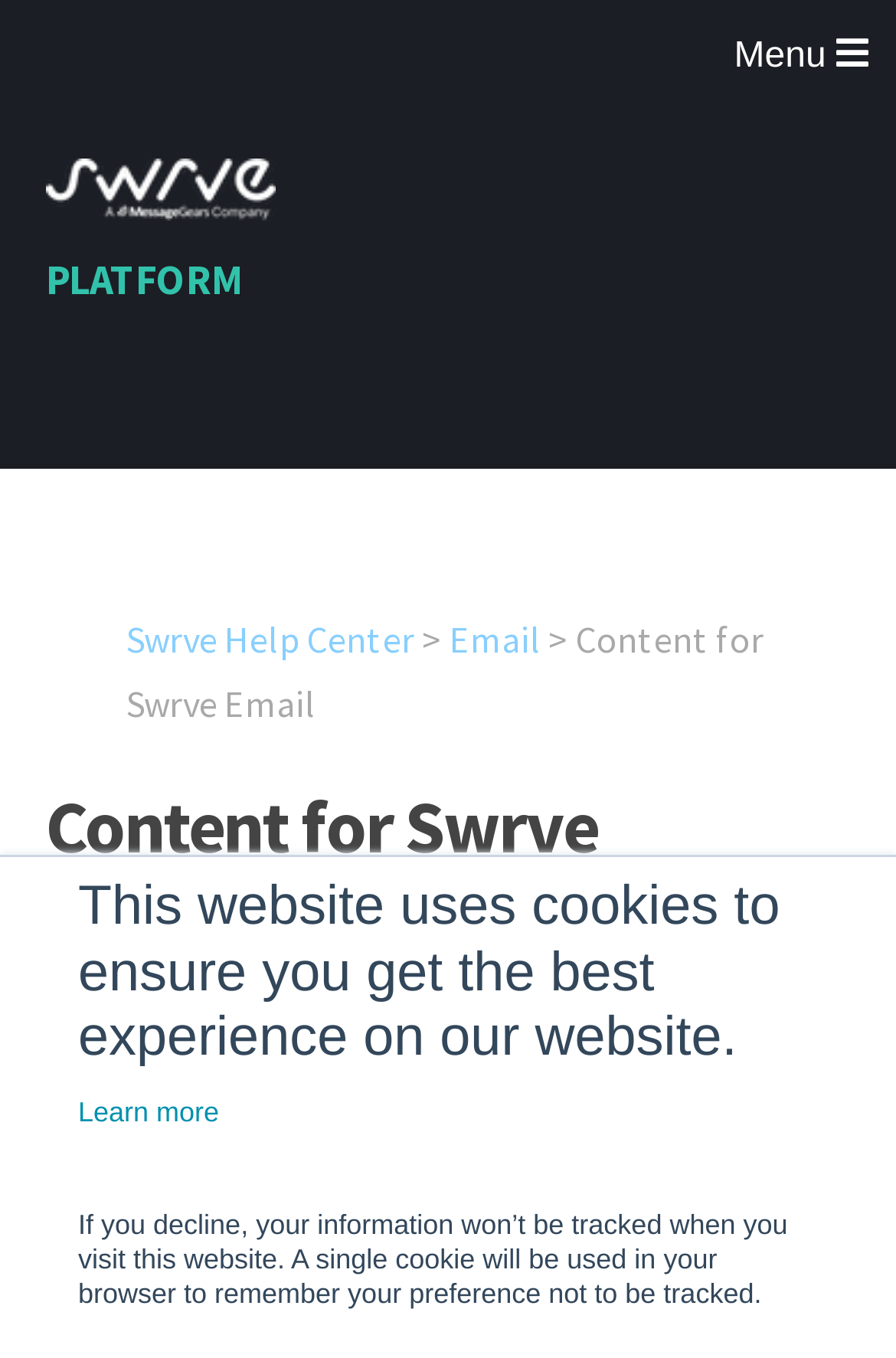Create a detailed summary of all the visual and textual information on the webpage.

The webpage is about Swrve Email, a mobile marketing campaign tool. At the top of the page, there is a notification about the website using cookies, with a "Learn more" link next to it. Below this notification, there is a brief description of how the website uses cookies.

On the top right corner, there is a "Menu" link with an icon. Below this, there is a horizontal section with a heading "Swrve Help Center PLATFORM" and a link to "Swrve Help Center" with an image next to it.

The main content of the page is divided into two sections. On the left, there is a navigation menu with links to "Swrve Help Center" and "Email". On the right, there is a heading "Content for Swrve Email" with a brief description below it. This section also has a link to "Content for Swrve Email" at the top.